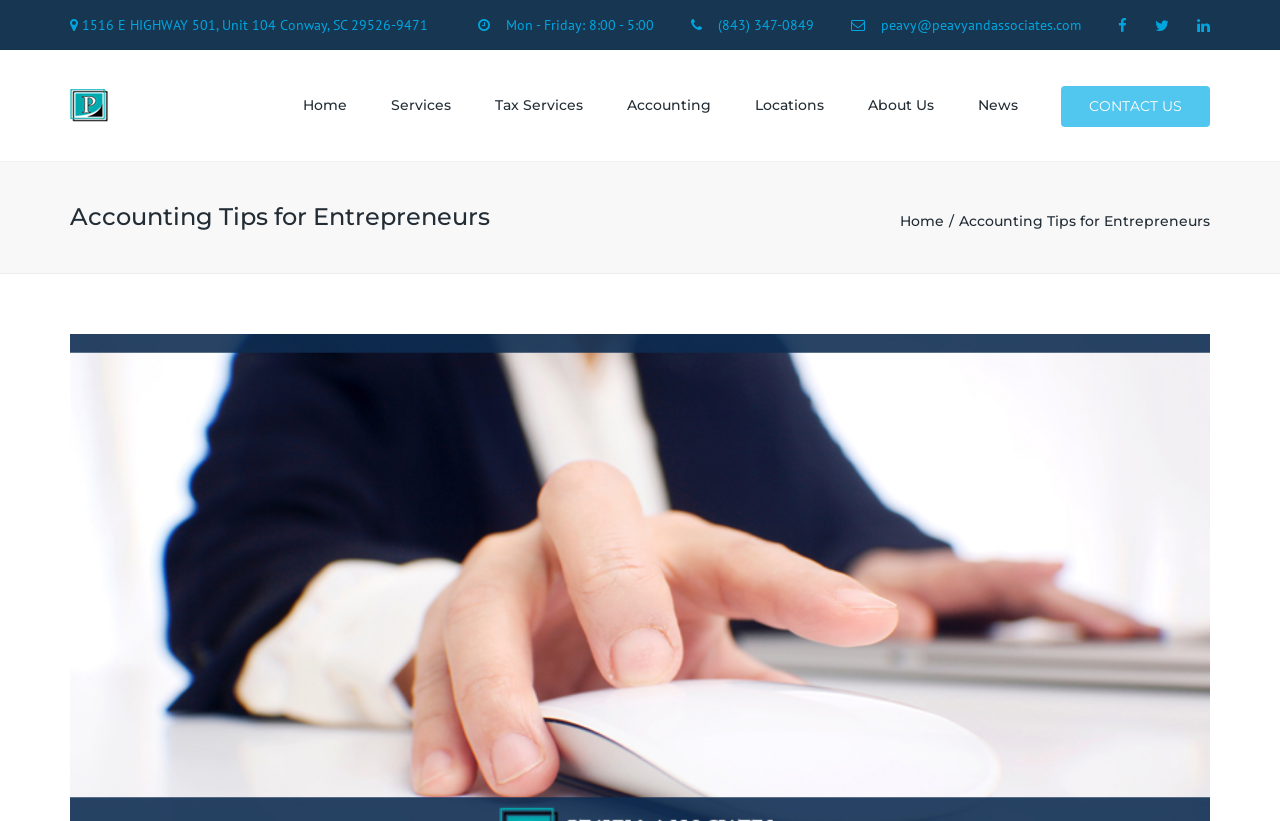Determine the main heading of the webpage and generate its text.

Accounting Tips for Entrepreneurs